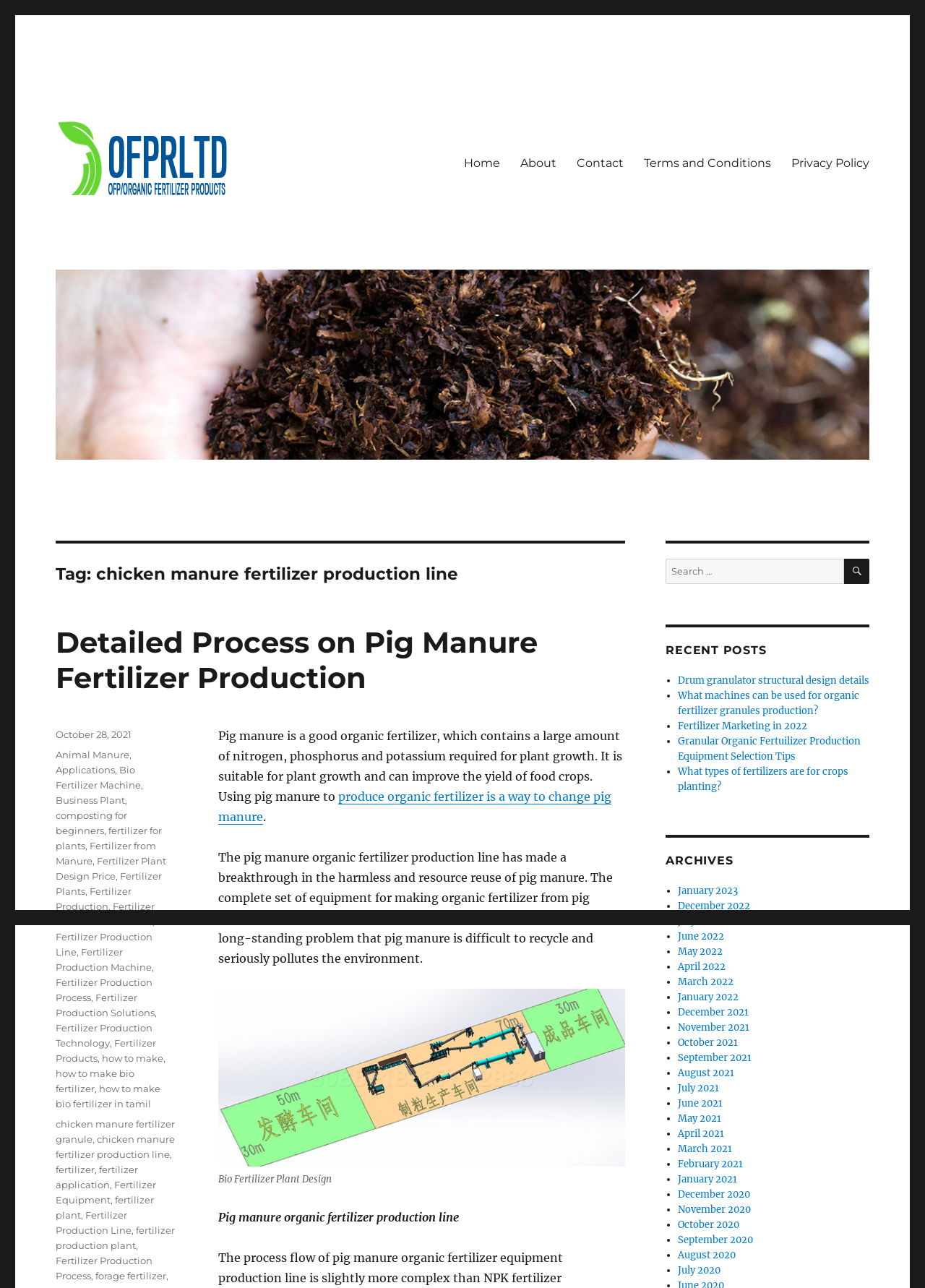What is the function of the search box?
Please provide a detailed and comprehensive answer to the question.

The search box is located below the heading 'RECENT POSTS' and has a button with a search icon, indicating that its function is to search for content on the webpage.